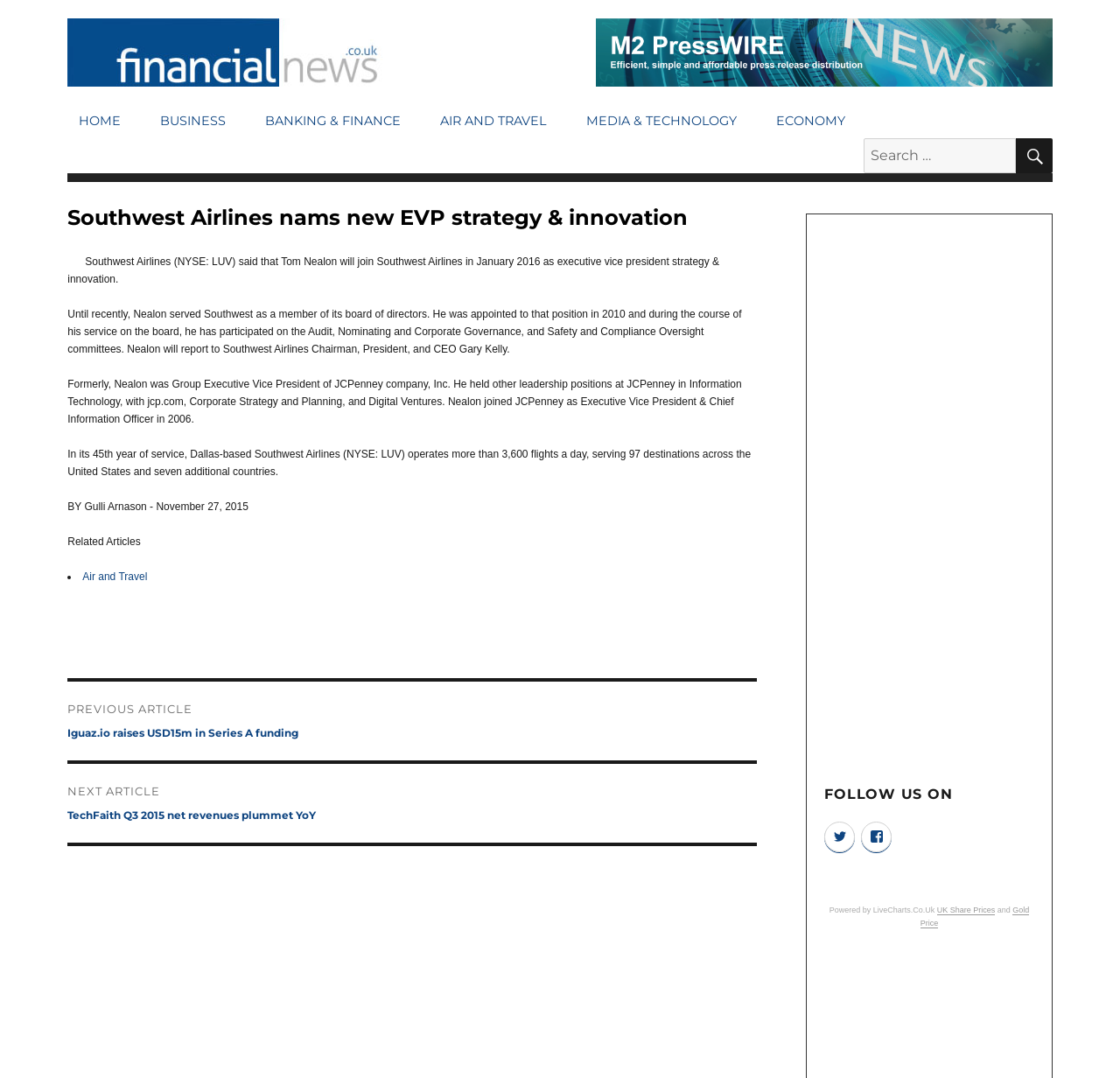Using floating point numbers between 0 and 1, provide the bounding box coordinates in the format (top-left x, top-left y, bottom-right x, bottom-right y). Locate the UI element described here: alt="Financial News"

[0.06, 0.017, 0.349, 0.08]